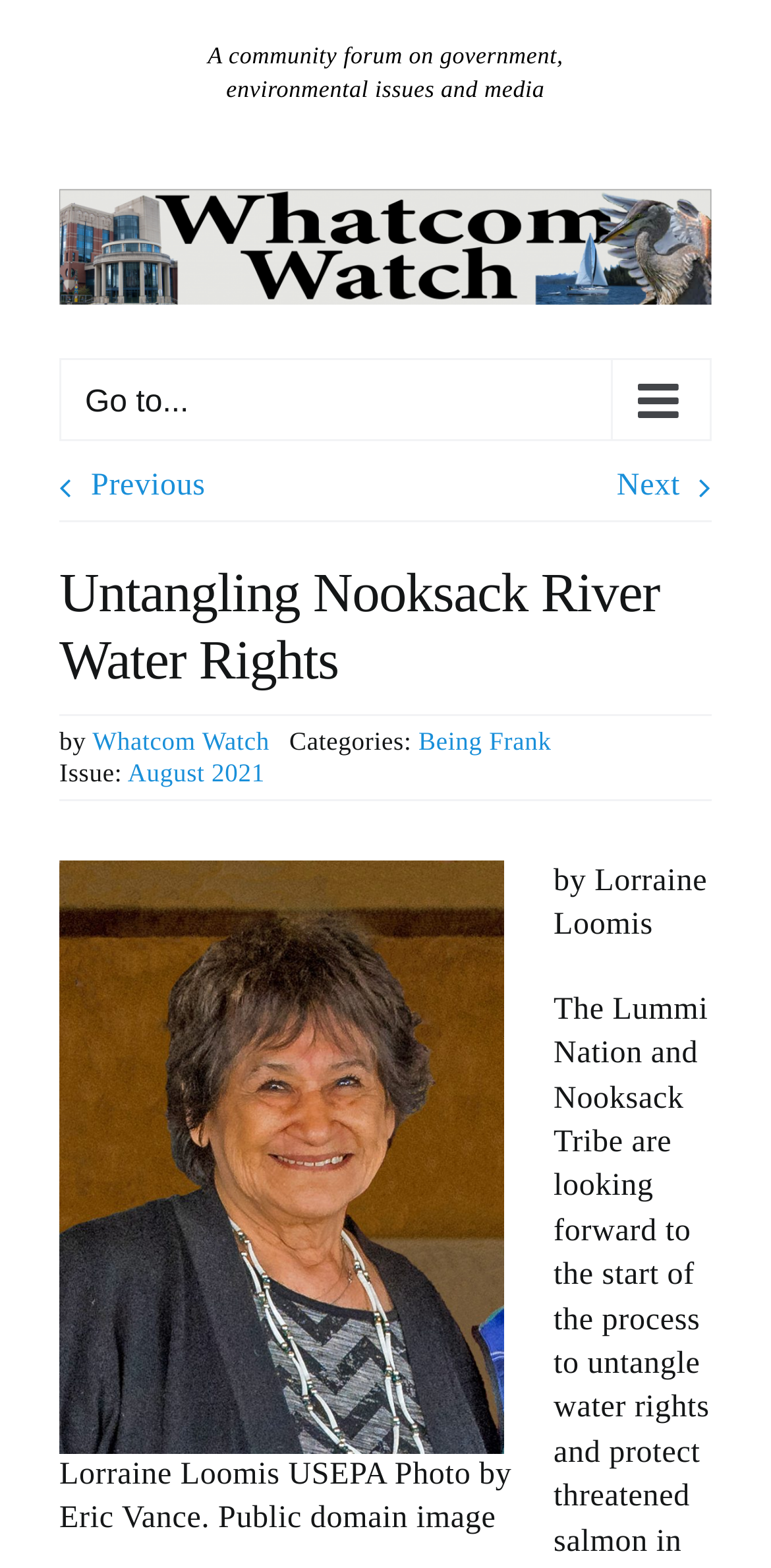Kindly determine the bounding box coordinates for the clickable area to achieve the given instruction: "View the image by Lorraine Loomis".

[0.077, 0.549, 0.654, 0.927]